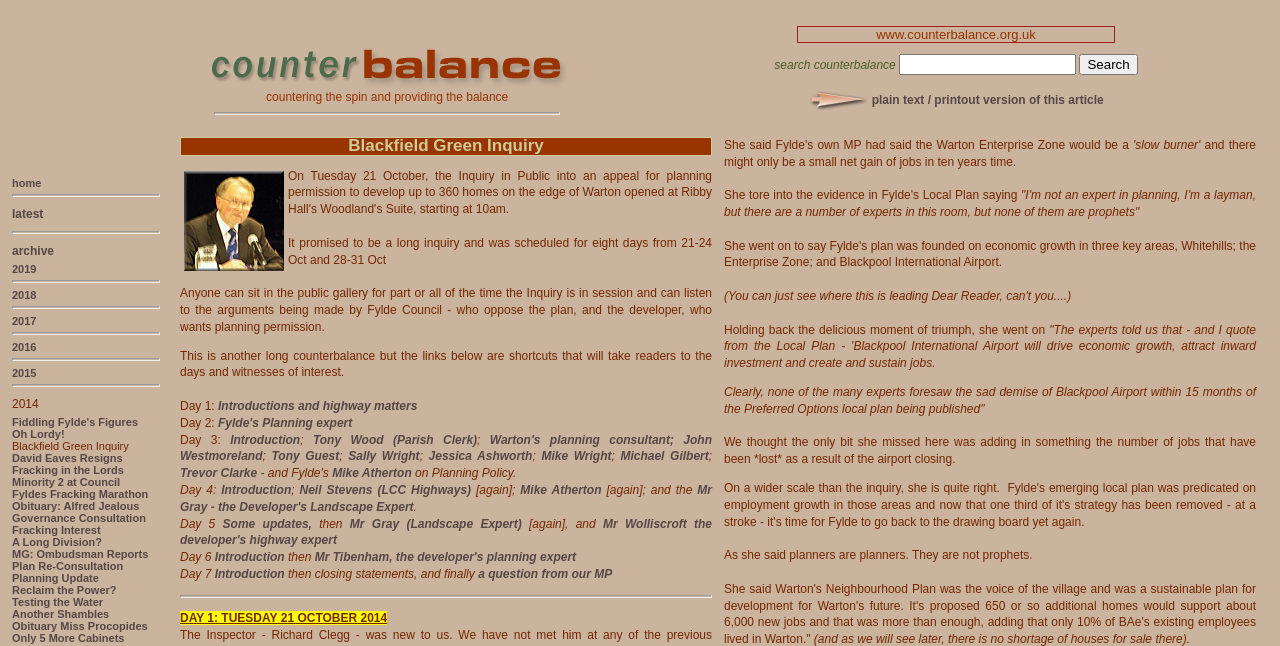What is the logo of the website?
Refer to the image and answer the question using a single word or phrase.

Fylde Counterbalance